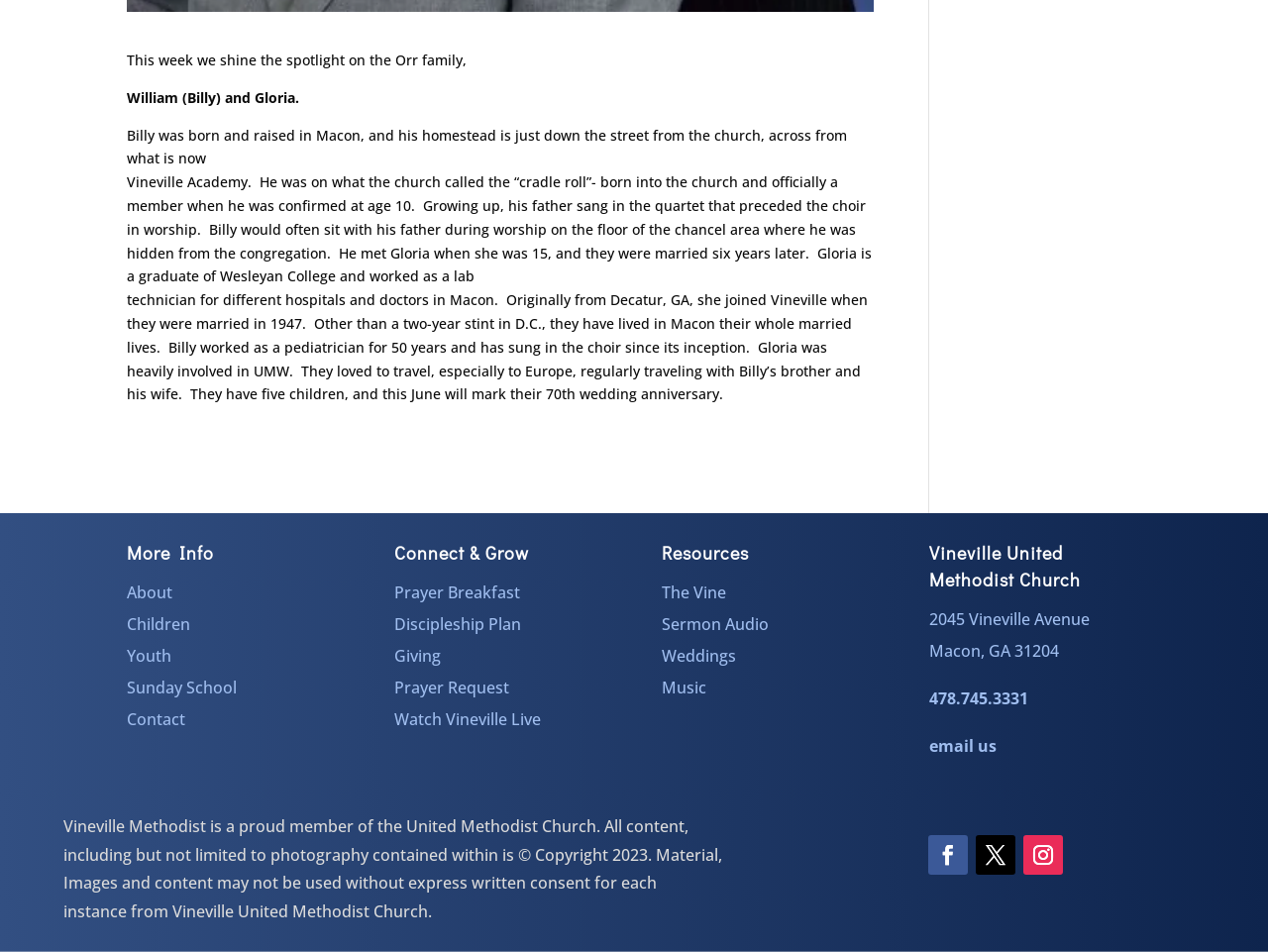Give a concise answer using one word or a phrase to the following question:
What is the name of the church?

Vineville United Methodist Church